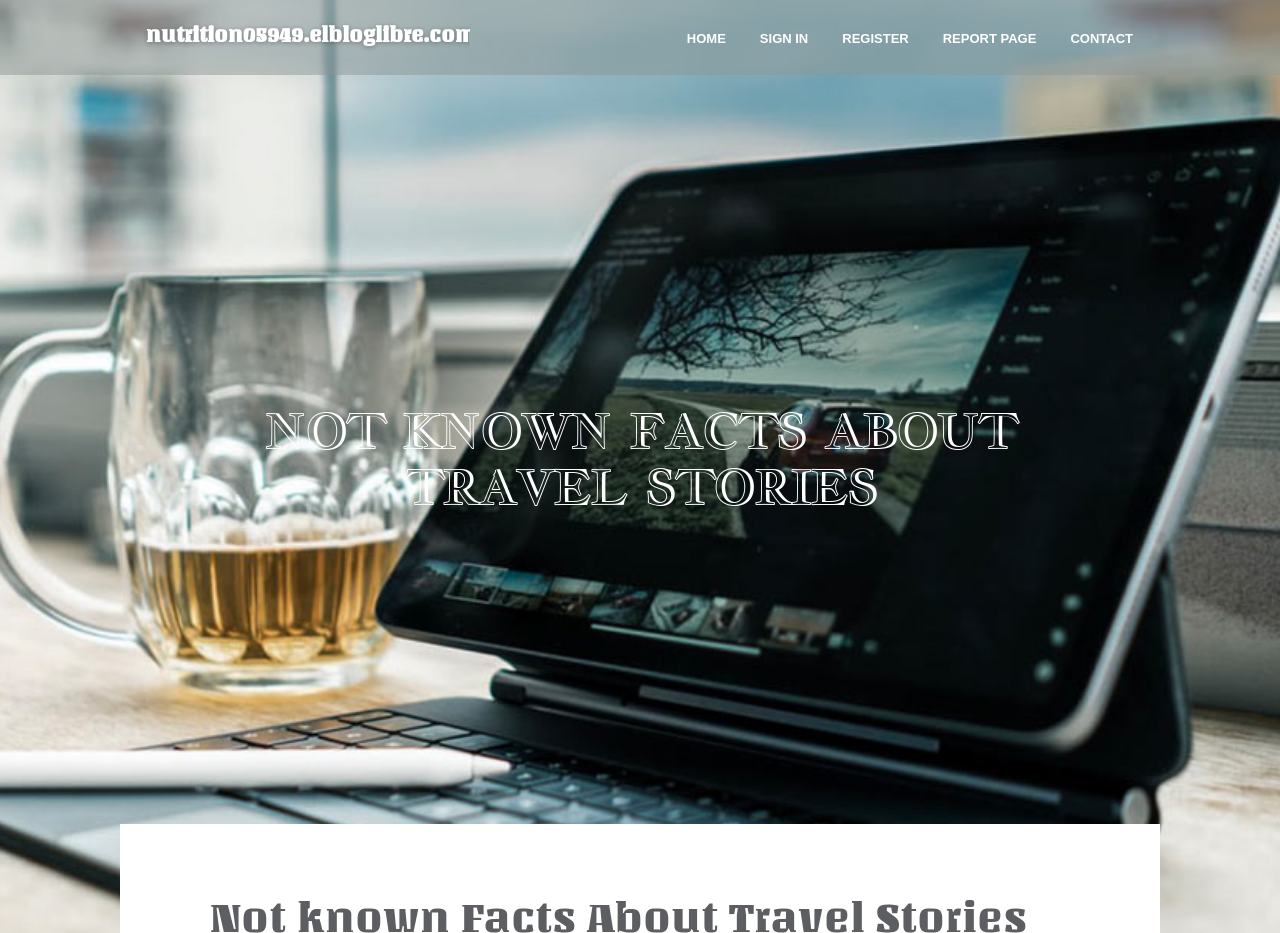Using the description: "nutrition05949.elbloglibre.com", identify the bounding box of the corresponding UI element in the screenshot.

[0.114, 0.008, 0.371, 0.072]